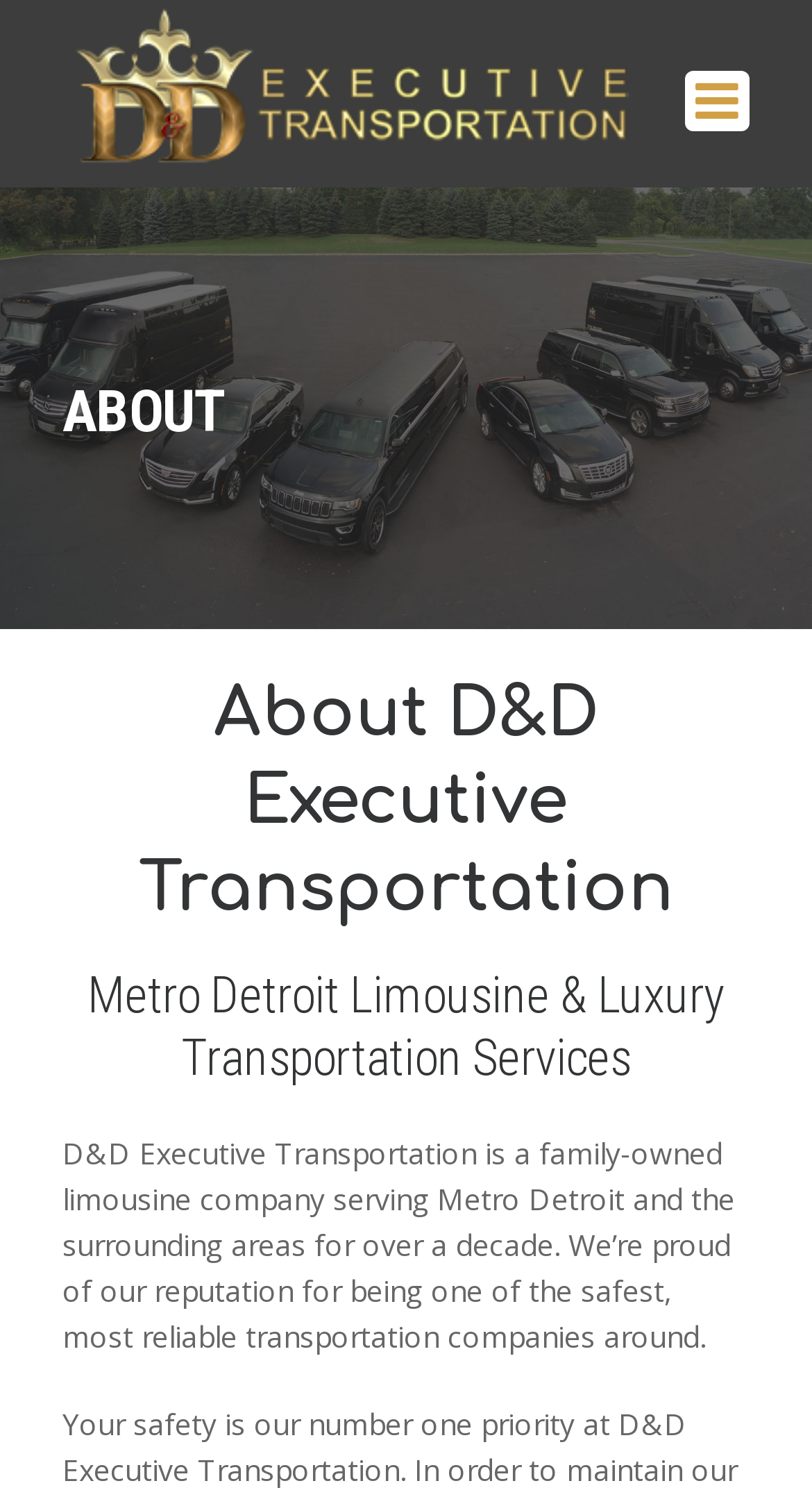What area does D&D Executive Transportation serve?
Examine the image and provide an in-depth answer to the question.

The webpage content, specifically the heading 'Metro Detroit Limousine & Luxury Transportation Services' and the static text 'D&D Executive Transportation is a family-owned limousine company serving Metro Detroit and the surrounding areas for over a decade.', suggests that the company serves Metro Detroit and the surrounding areas.